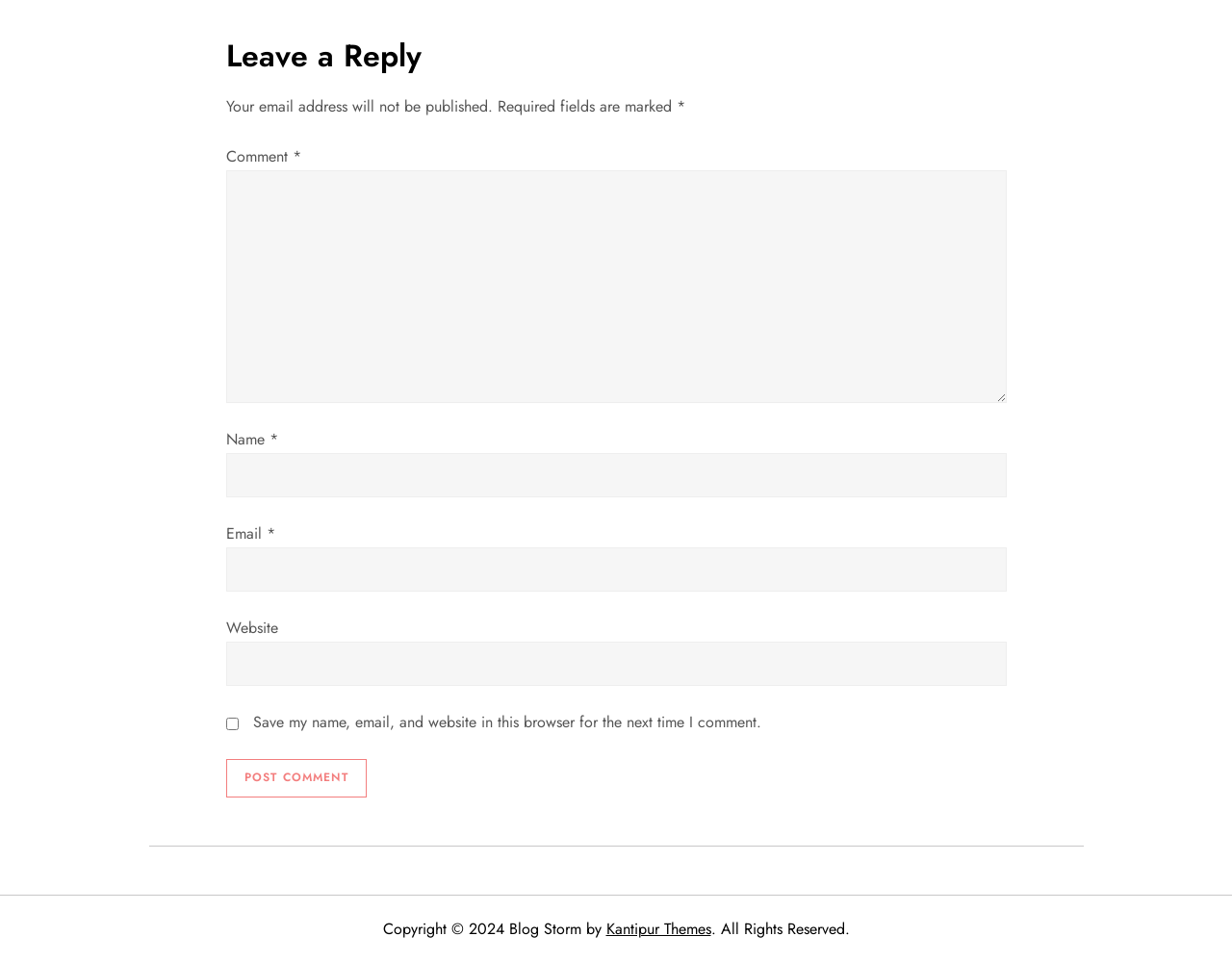Provide your answer in one word or a succinct phrase for the question: 
What is the function of the checkbox?

Save comment info